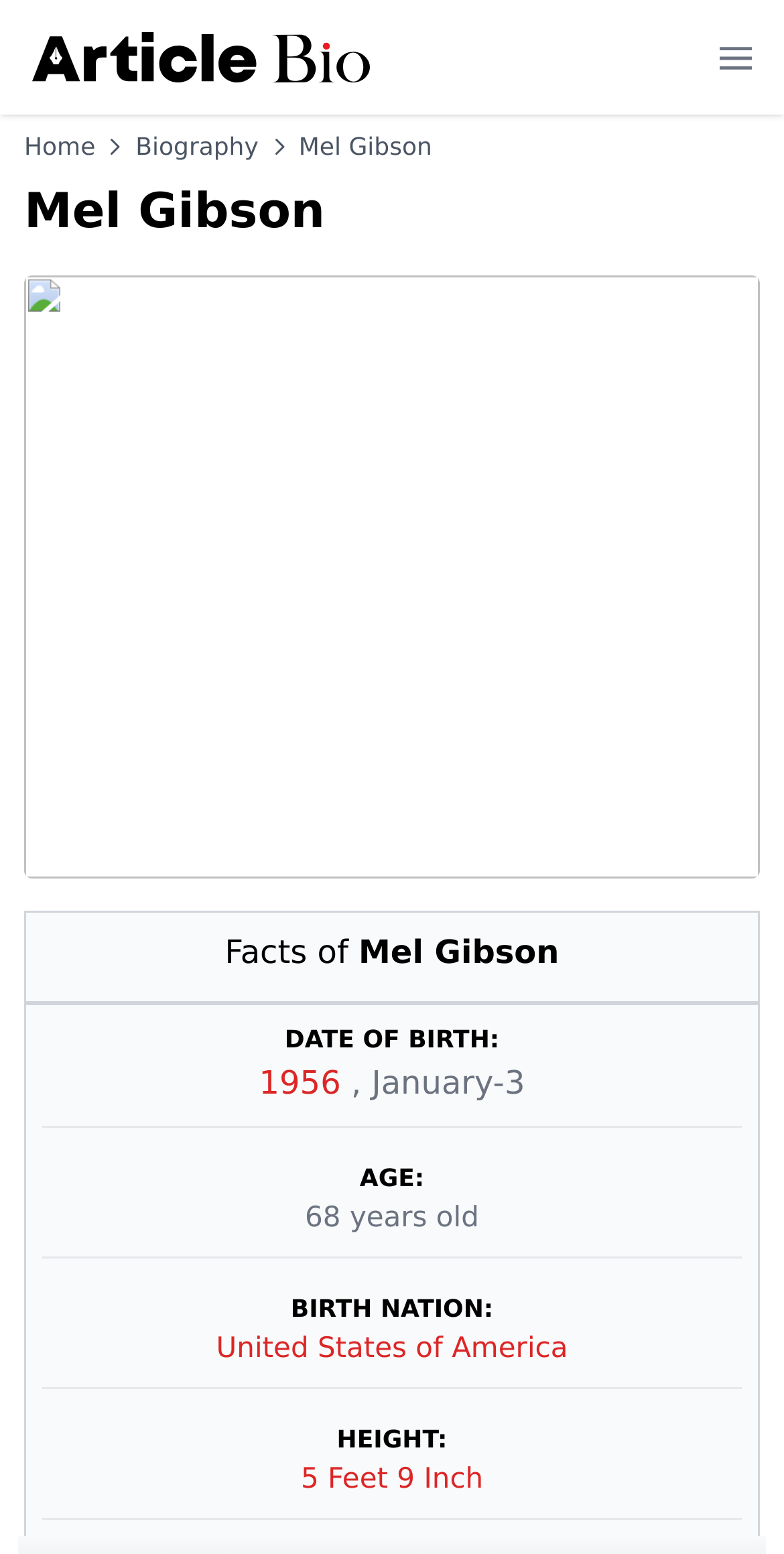Extract the bounding box coordinates for the described element: "Home". The coordinates should be represented as four float numbers between 0 and 1: [left, top, right, bottom].

[0.031, 0.084, 0.122, 0.105]